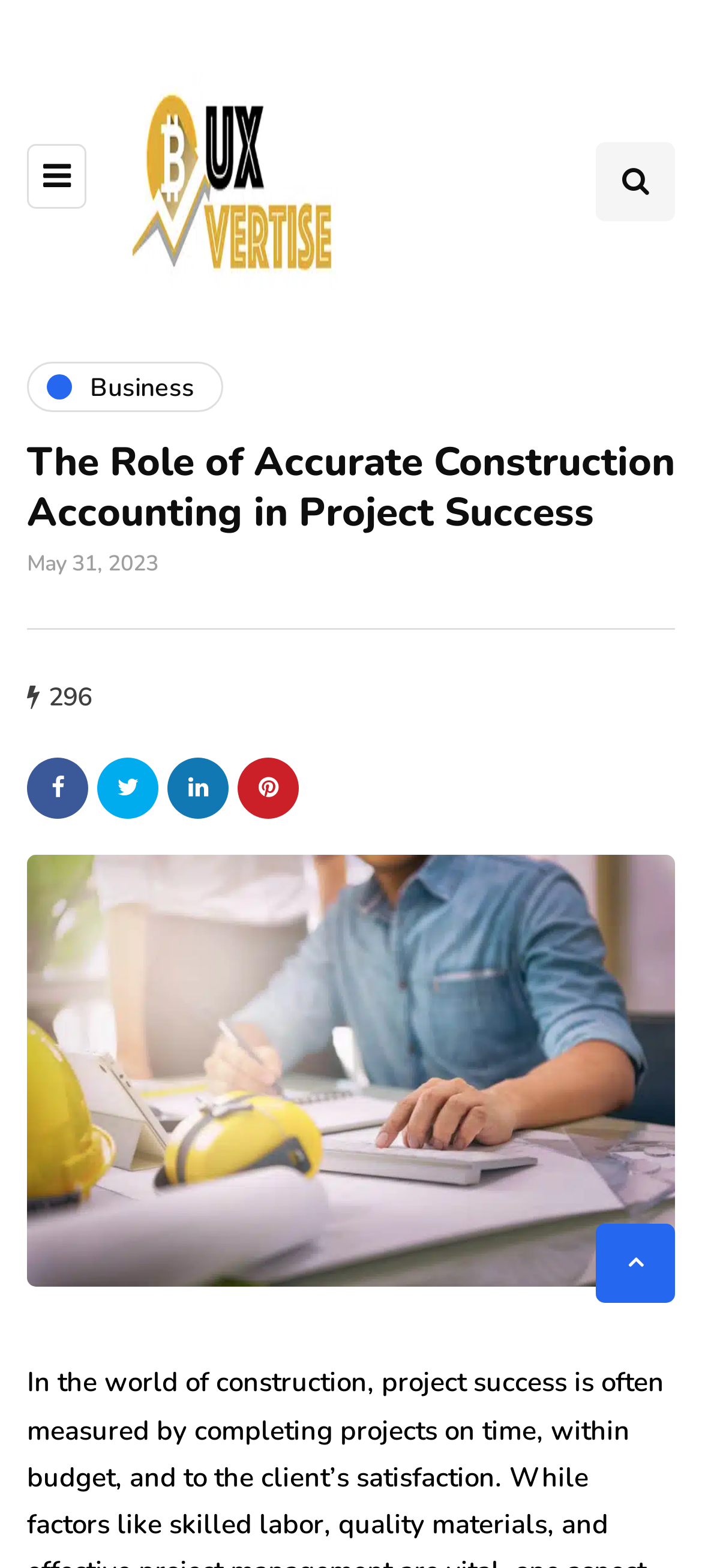Find the bounding box coordinates of the element's region that should be clicked in order to follow the given instruction: "toggle search". The coordinates should consist of four float numbers between 0 and 1, i.e., [left, top, right, bottom].

[0.849, 0.09, 0.962, 0.141]